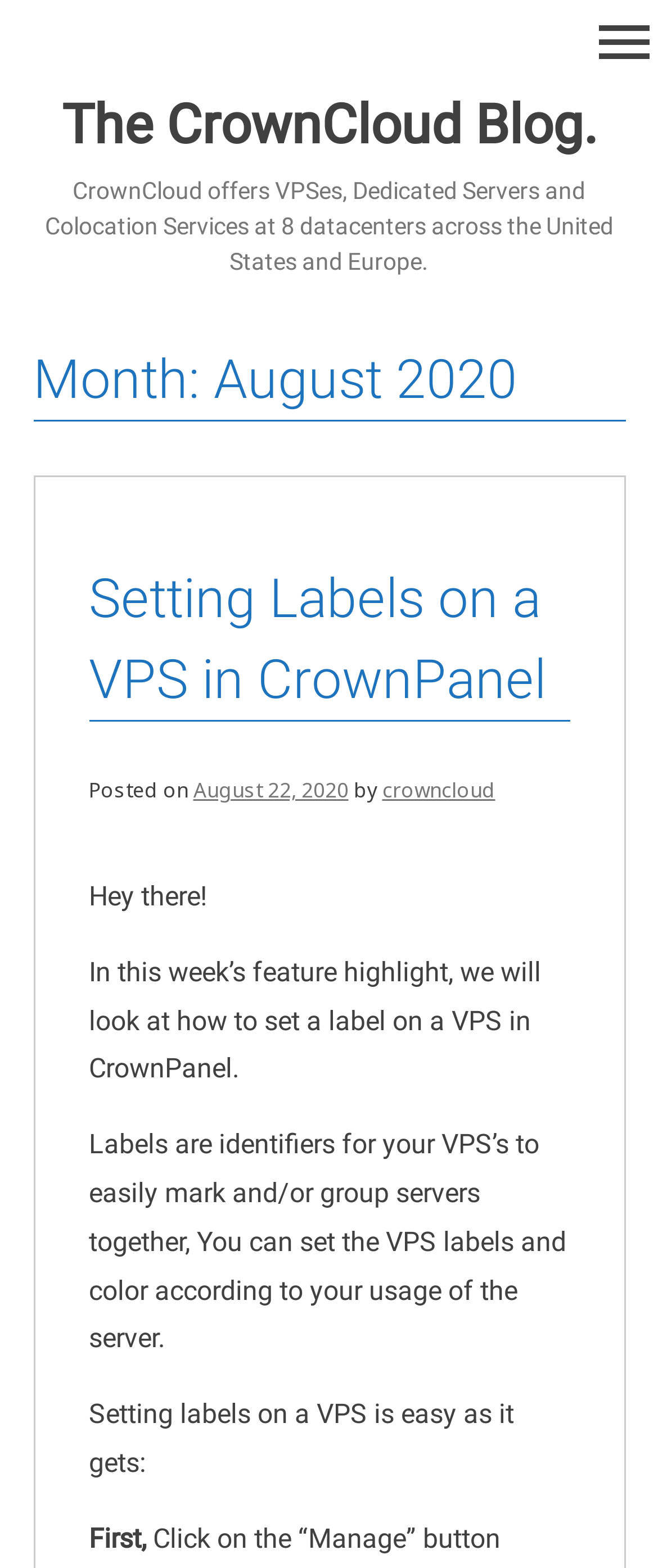What is the topic of the blog post?
Please answer the question with a detailed and comprehensive explanation.

The topic of the blog post is mentioned in the heading 'Setting Labels on a VPS in CrownPanel' and is further explained in the static text that follows.